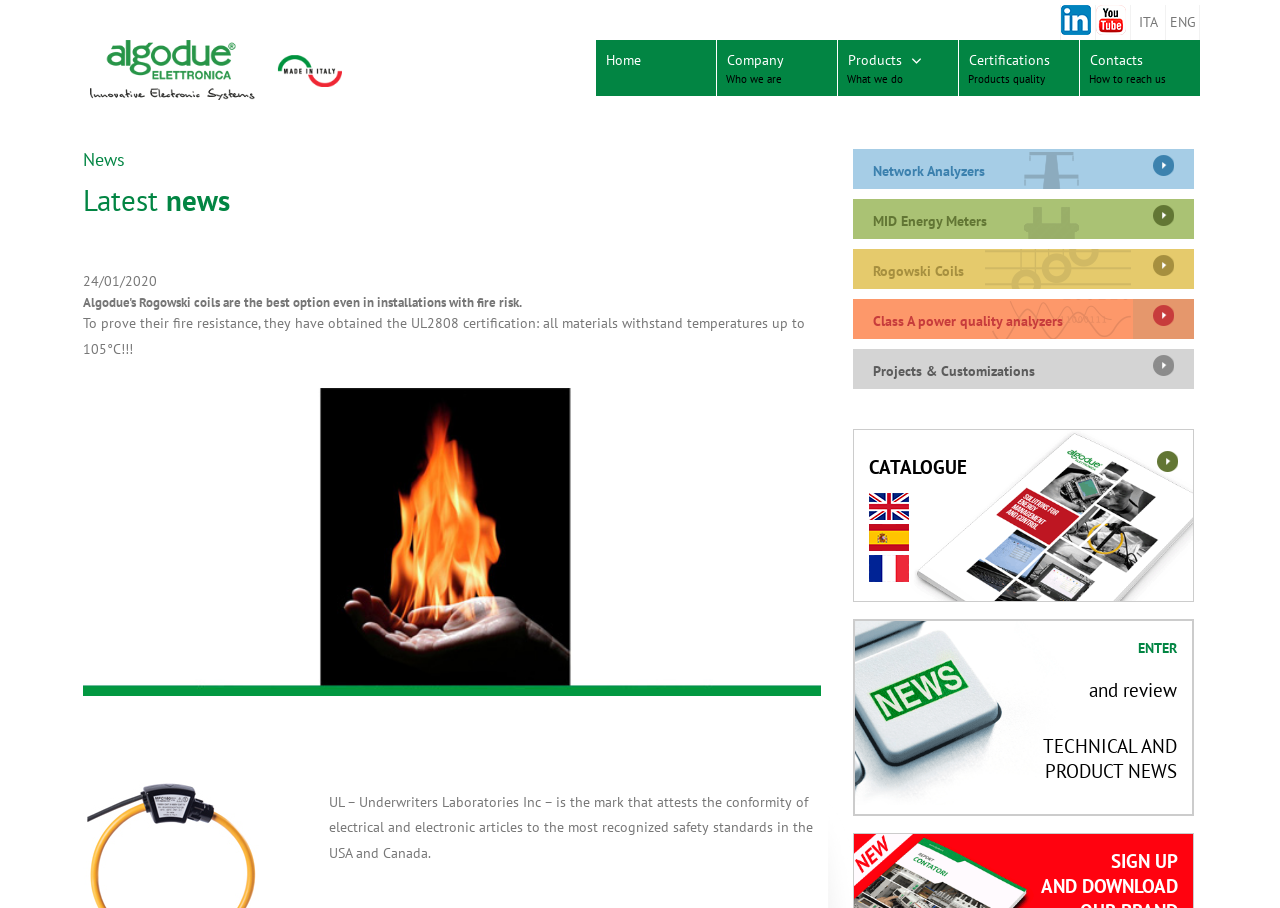Show the bounding box coordinates for the HTML element described as: "Projects & Customizations".

[0.682, 0.385, 0.917, 0.421]